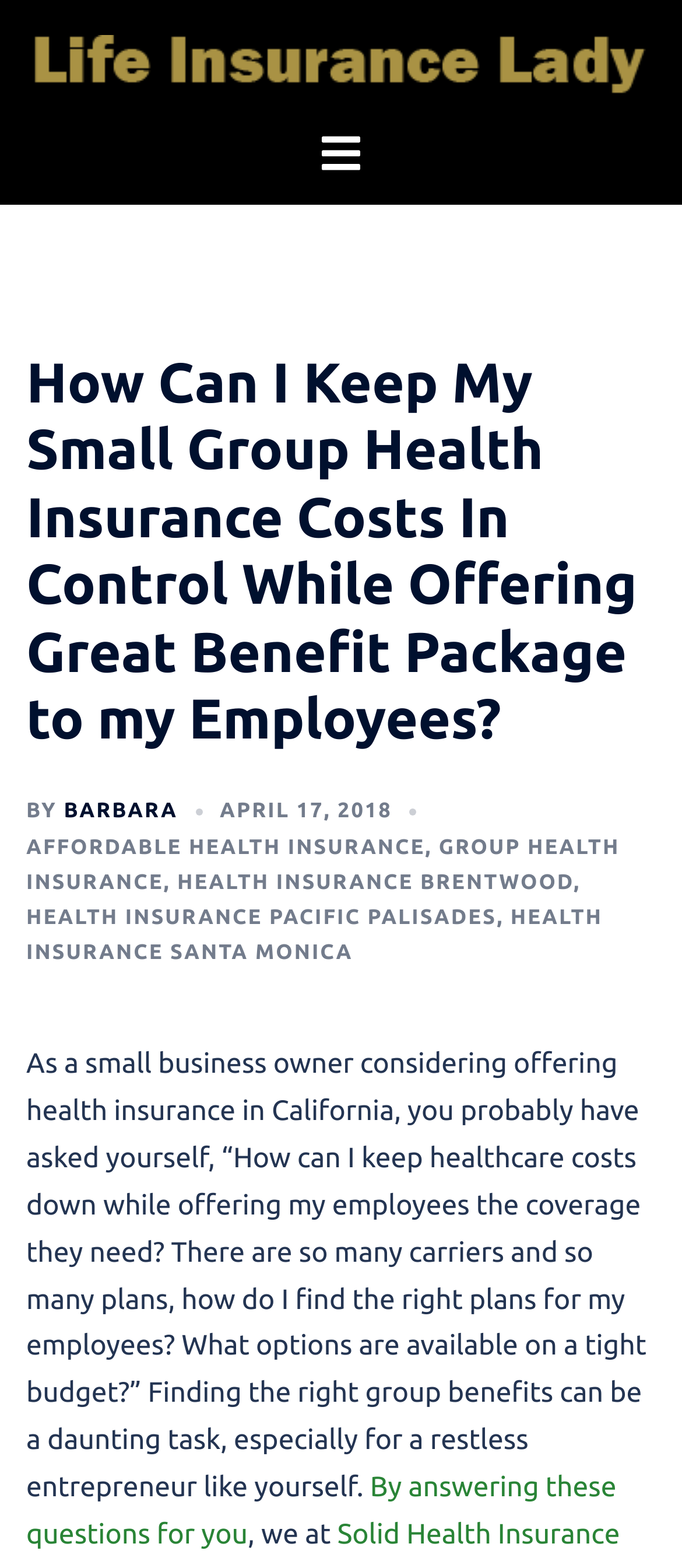Please determine the bounding box coordinates of the section I need to click to accomplish this instruction: "Click the Life Insurance Lady link".

[0.049, 0.03, 0.951, 0.05]